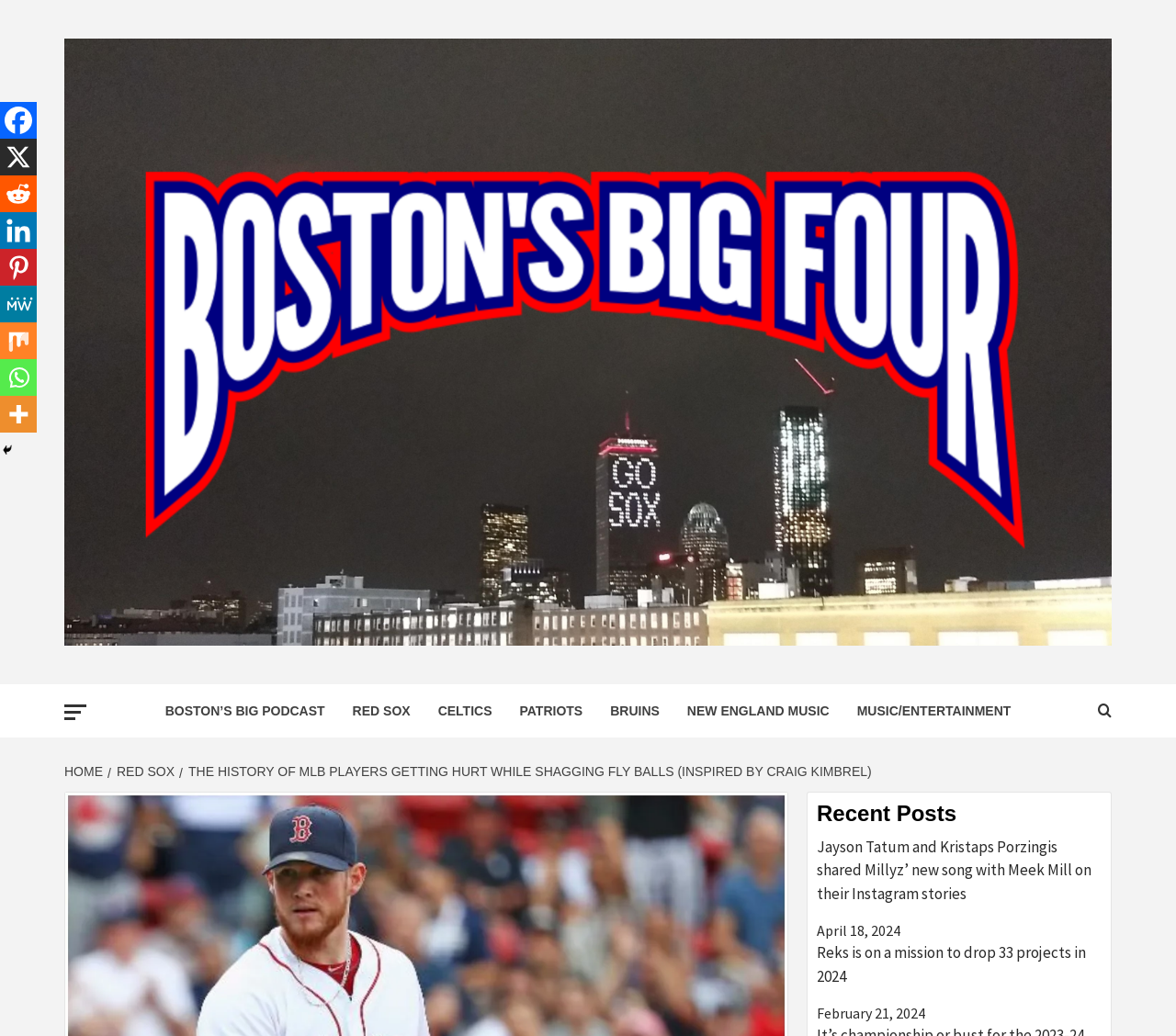What is the purpose of the breadcrumbs navigation?
Please give a detailed and elaborate answer to the question.

The purpose of the breadcrumbs navigation can be determined by looking at the link elements with the texts 'HOME', '/ RED SOX', and '/ THE HISTORY OF MLB PLAYERS GETTING HURT WHILE SHAGGING FLY BALLS (INSPIRED BY CRAIG KIMBREL)' which are located at the top of the webpage and provide a way to navigate through the website.